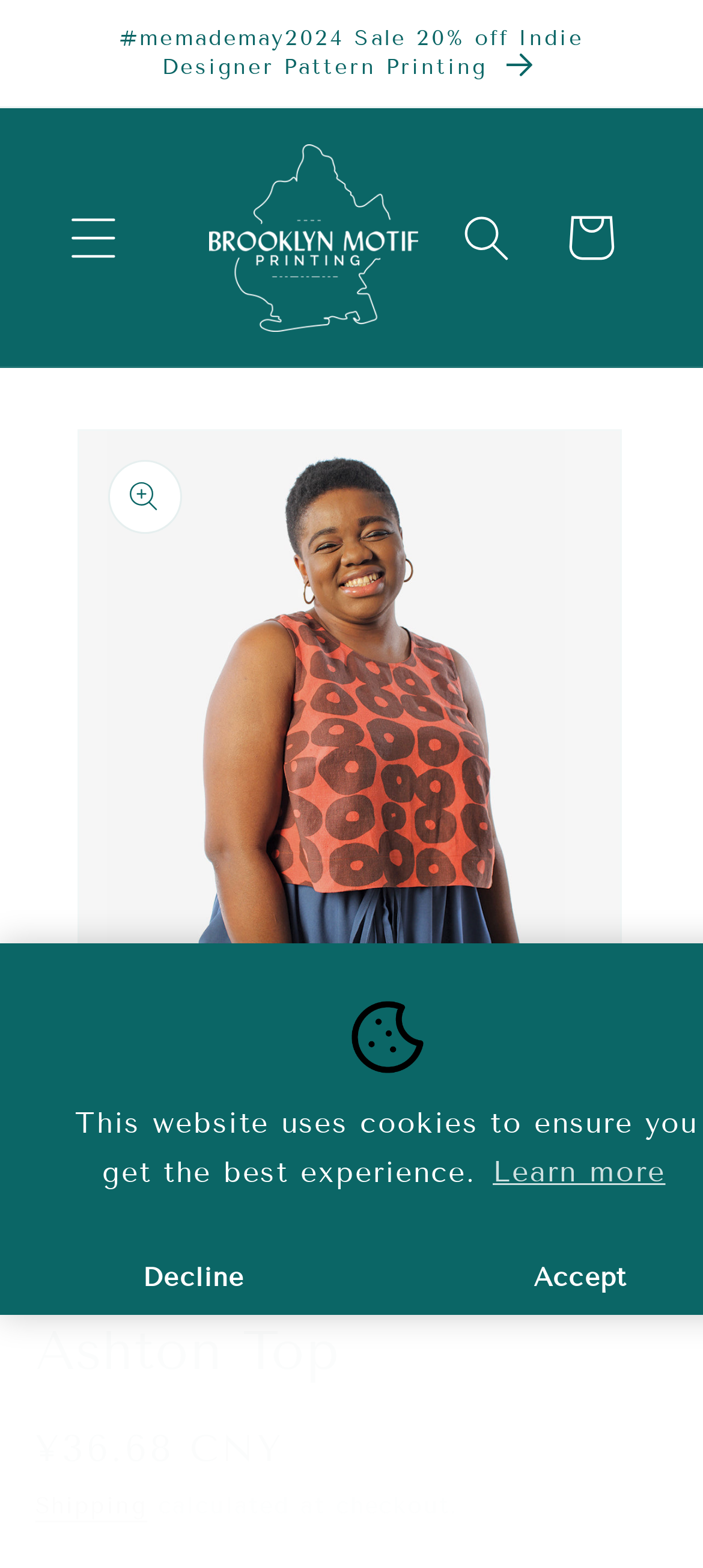Locate the bounding box coordinates of the clickable element to fulfill the following instruction: "Click the menu button". Provide the coordinates as four float numbers between 0 and 1 in the format [left, top, right, bottom].

[0.06, 0.119, 0.207, 0.184]